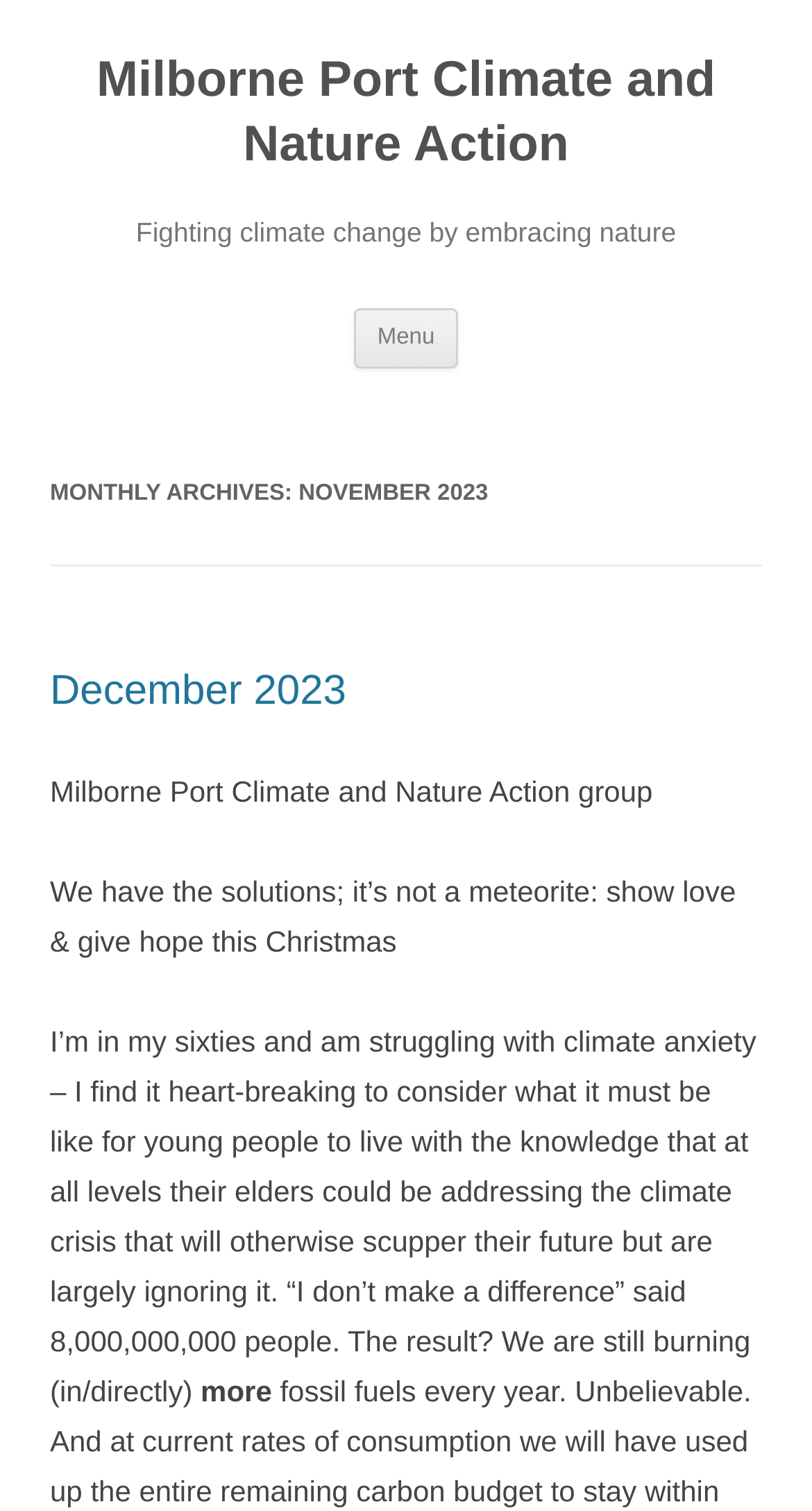Answer the question below in one word or phrase:
What is the purpose of the post?

To show love and give hope